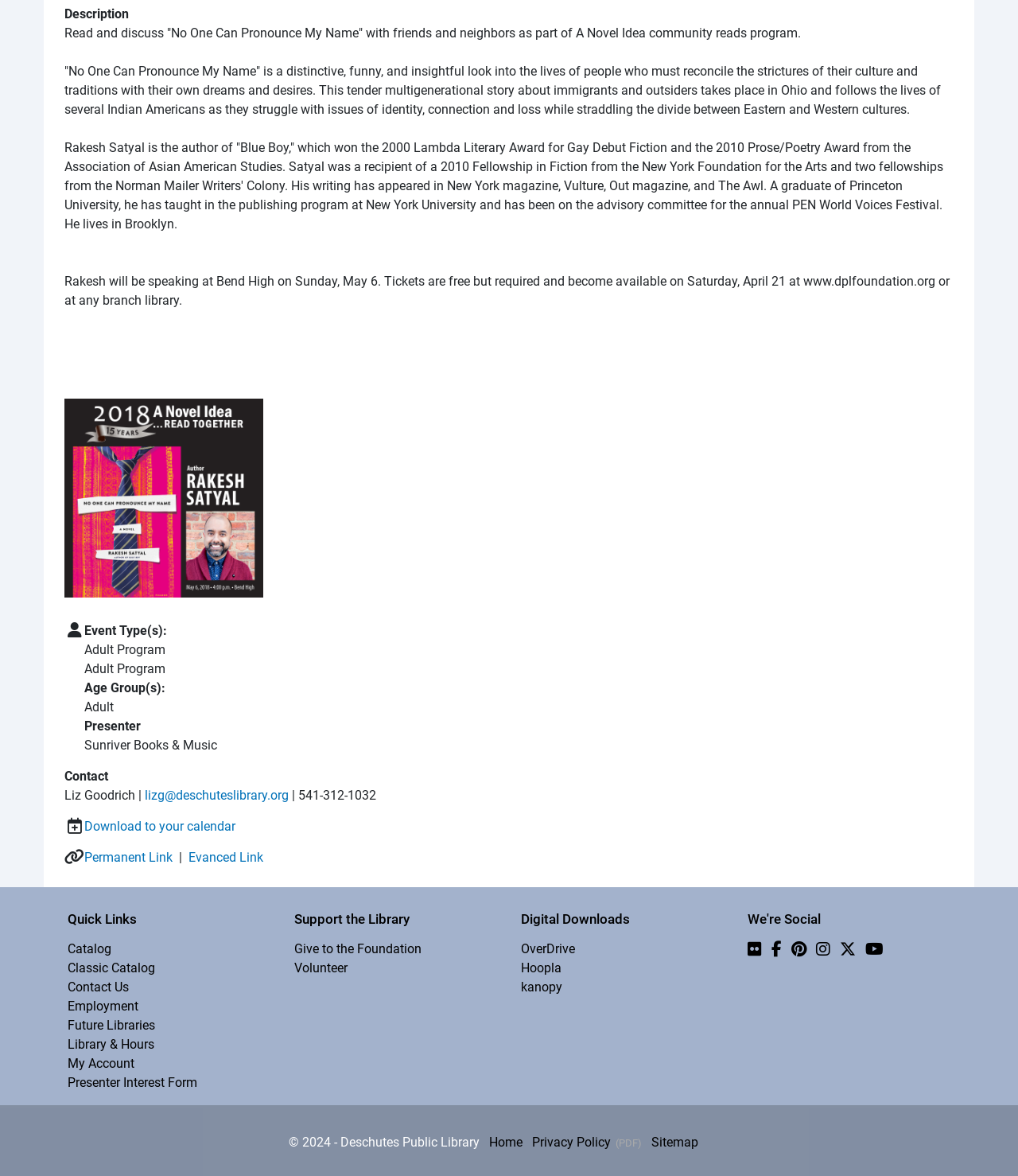Give the bounding box coordinates for this UI element: "Sitemap". The coordinates should be four float numbers between 0 and 1, arranged as [left, top, right, bottom].

[0.639, 0.965, 0.686, 0.978]